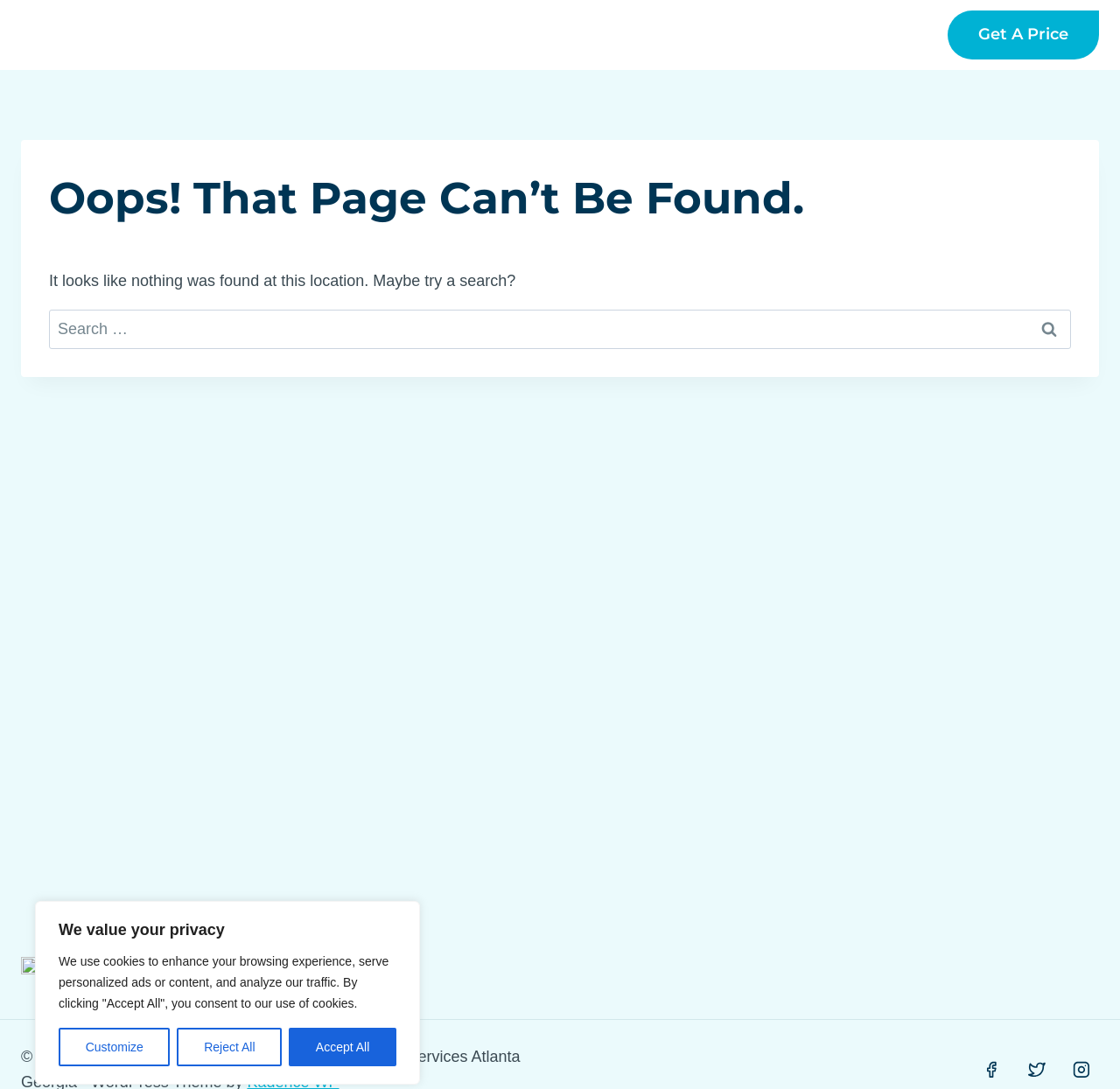What is the current page status?
Refer to the image and provide a one-word or short phrase answer.

Page not found